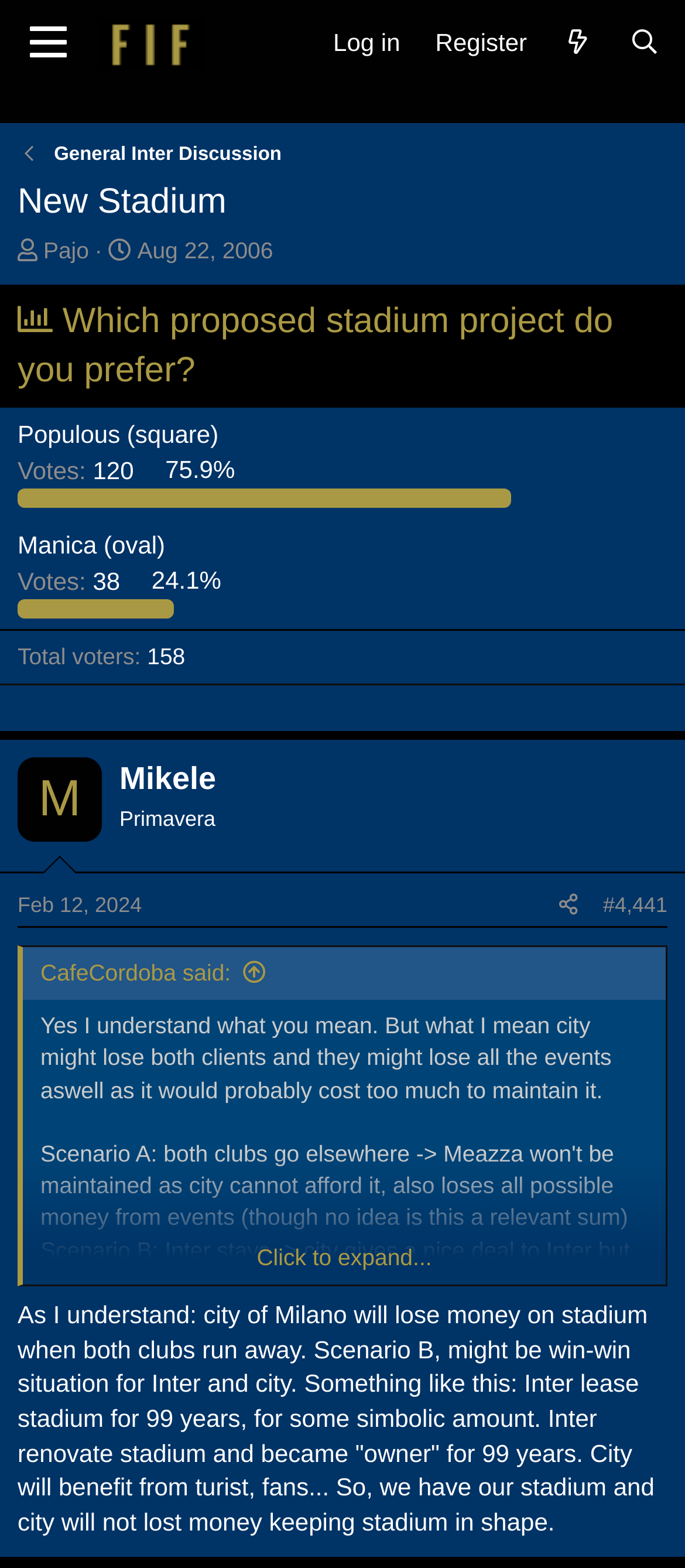What is the topic of the thread? Using the information from the screenshot, answer with a single word or phrase.

New Stadium